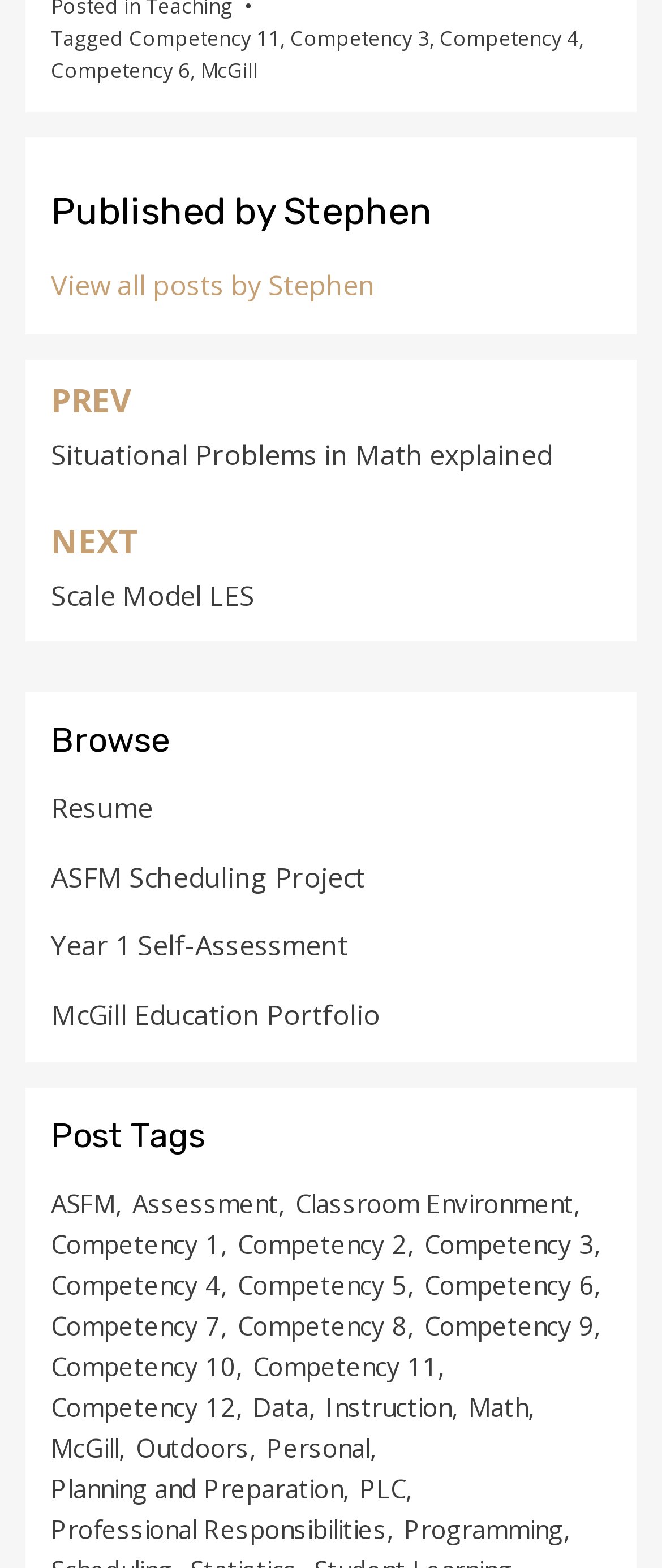Locate the bounding box coordinates of the clickable part needed for the task: "View all posts by Stephen".

[0.077, 0.17, 0.567, 0.193]